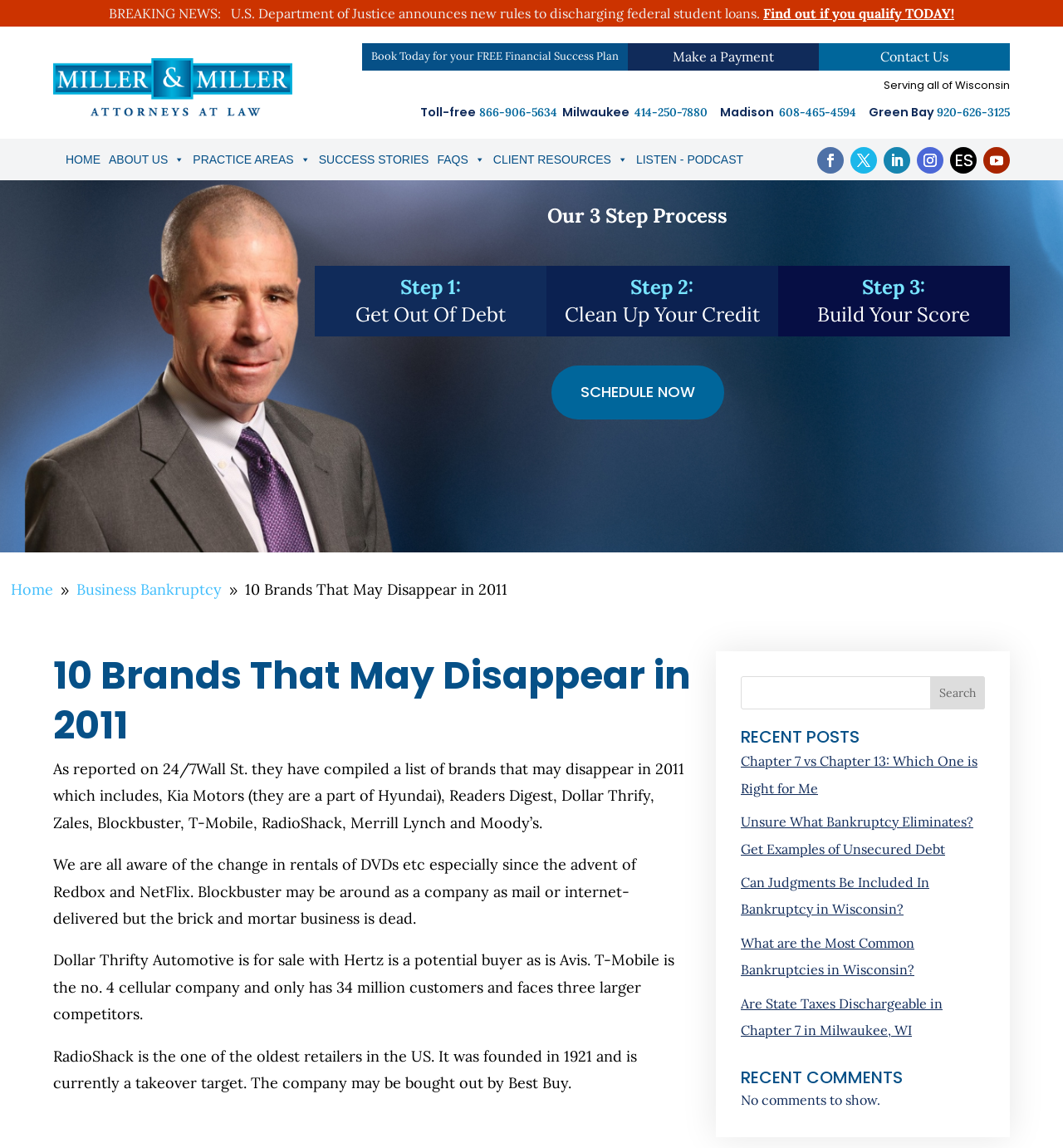Please provide the bounding box coordinates for the element that needs to be clicked to perform the instruction: "Read about '10 Brands That May Disappear in 2011'". The coordinates must consist of four float numbers between 0 and 1, formatted as [left, top, right, bottom].

[0.05, 0.568, 0.65, 0.654]